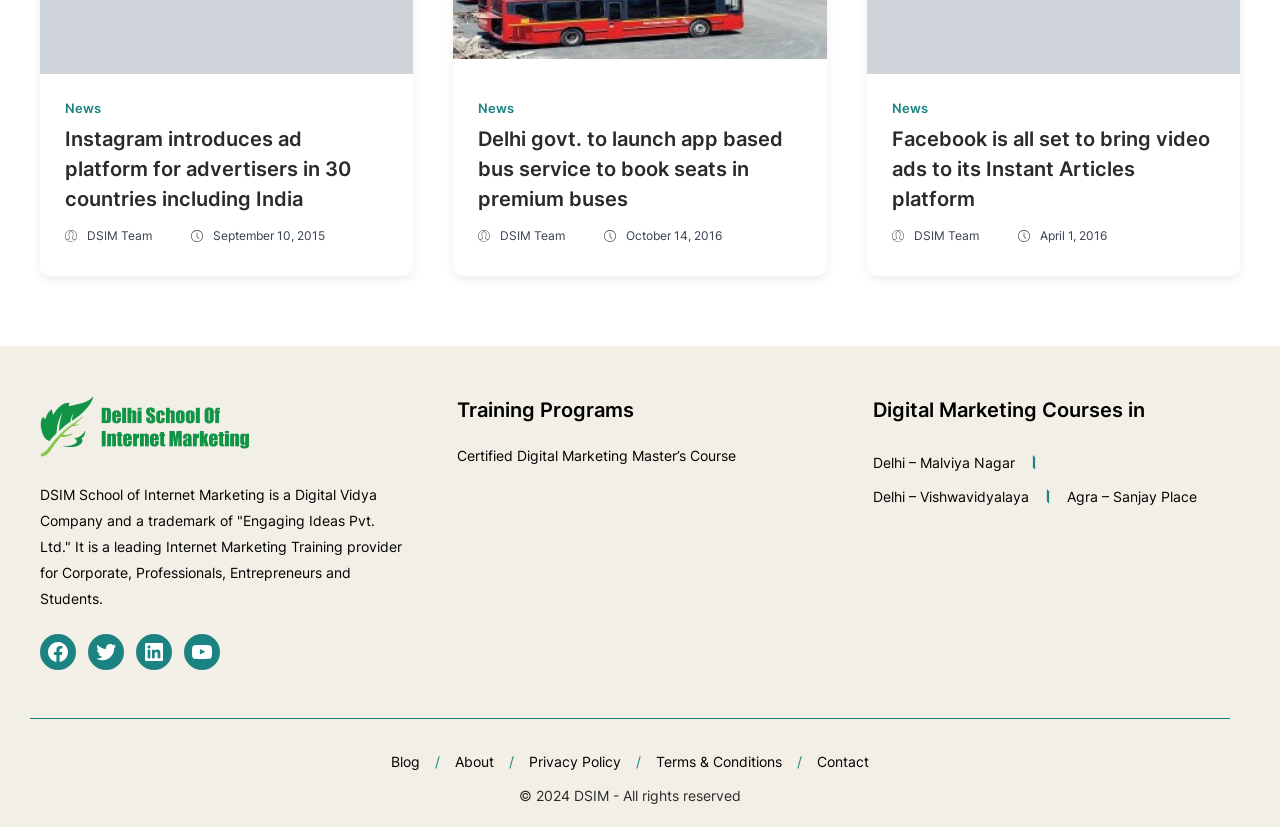Please answer the following question using a single word or phrase: 
What is the name of the course mentioned in the footer?

Certified Digital Marketing Master’s Course